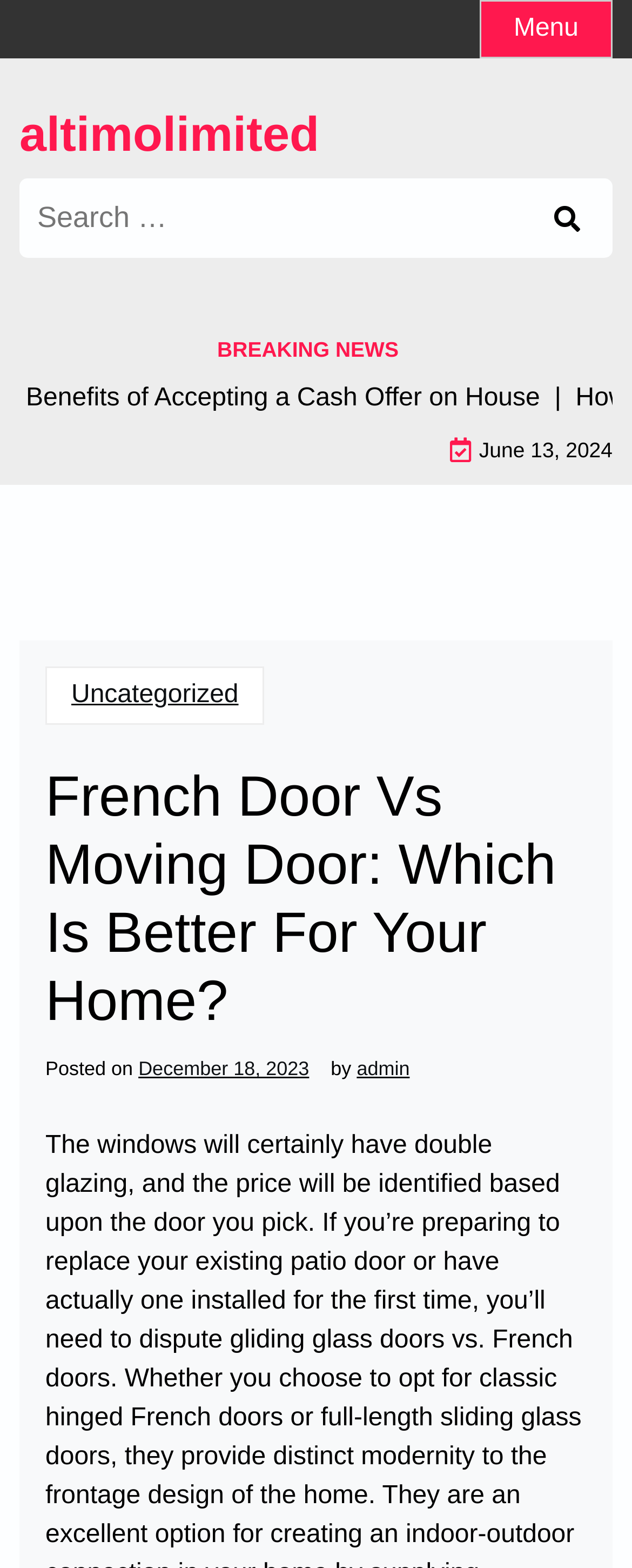When was the article 'French Door Vs Moving Door: Which Is Better For Your Home?' posted?
Using the visual information, reply with a single word or short phrase.

December 18, 2023